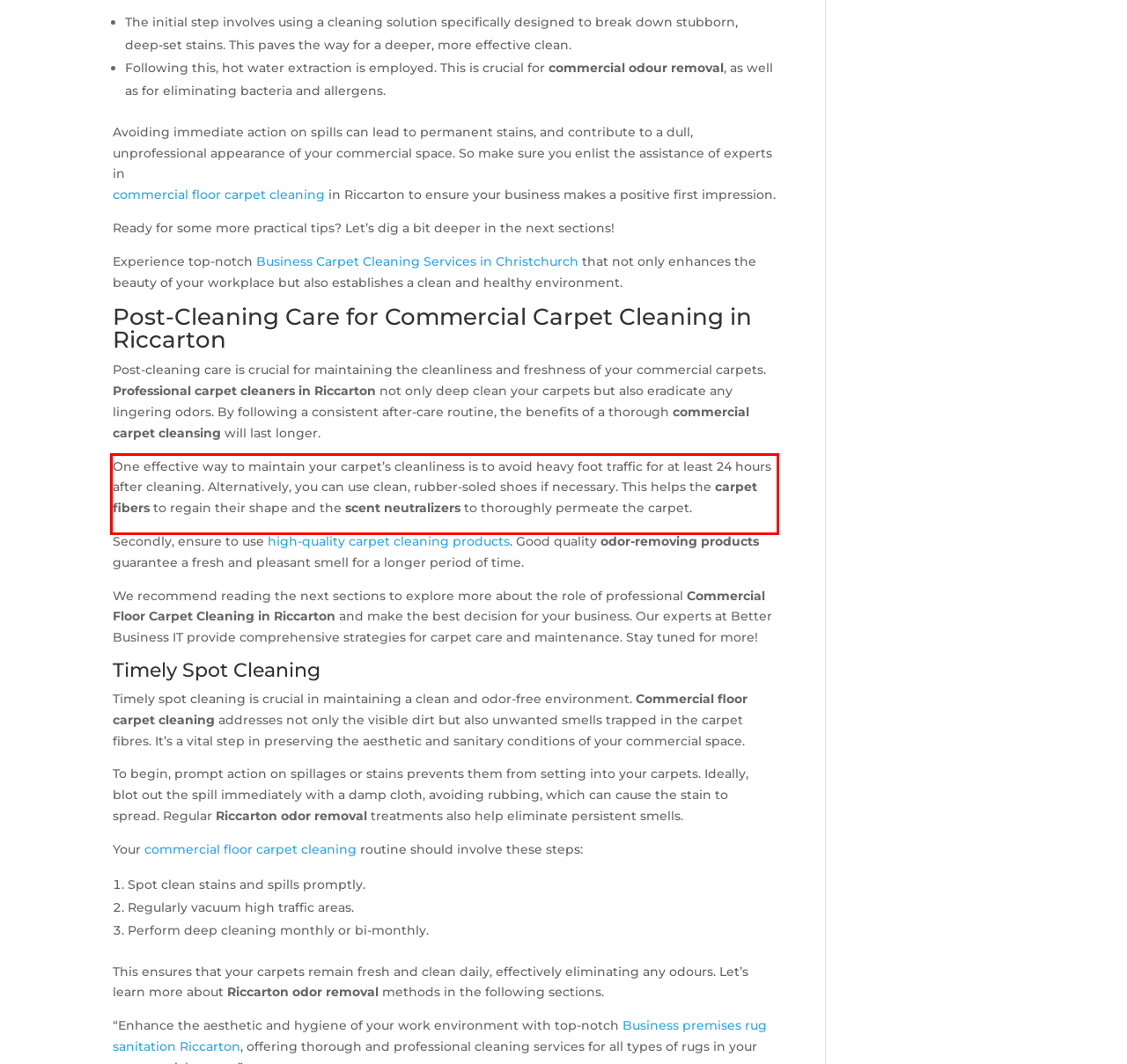You are given a screenshot of a webpage with a UI element highlighted by a red bounding box. Please perform OCR on the text content within this red bounding box.

One effective way to maintain your carpet’s cleanliness is to avoid heavy foot traffic for at least 24 hours after cleaning. Alternatively, you can use clean, rubber-soled shoes if necessary. This helps the carpet fibers to regain their shape and the scent neutralizers to thoroughly permeate the carpet.